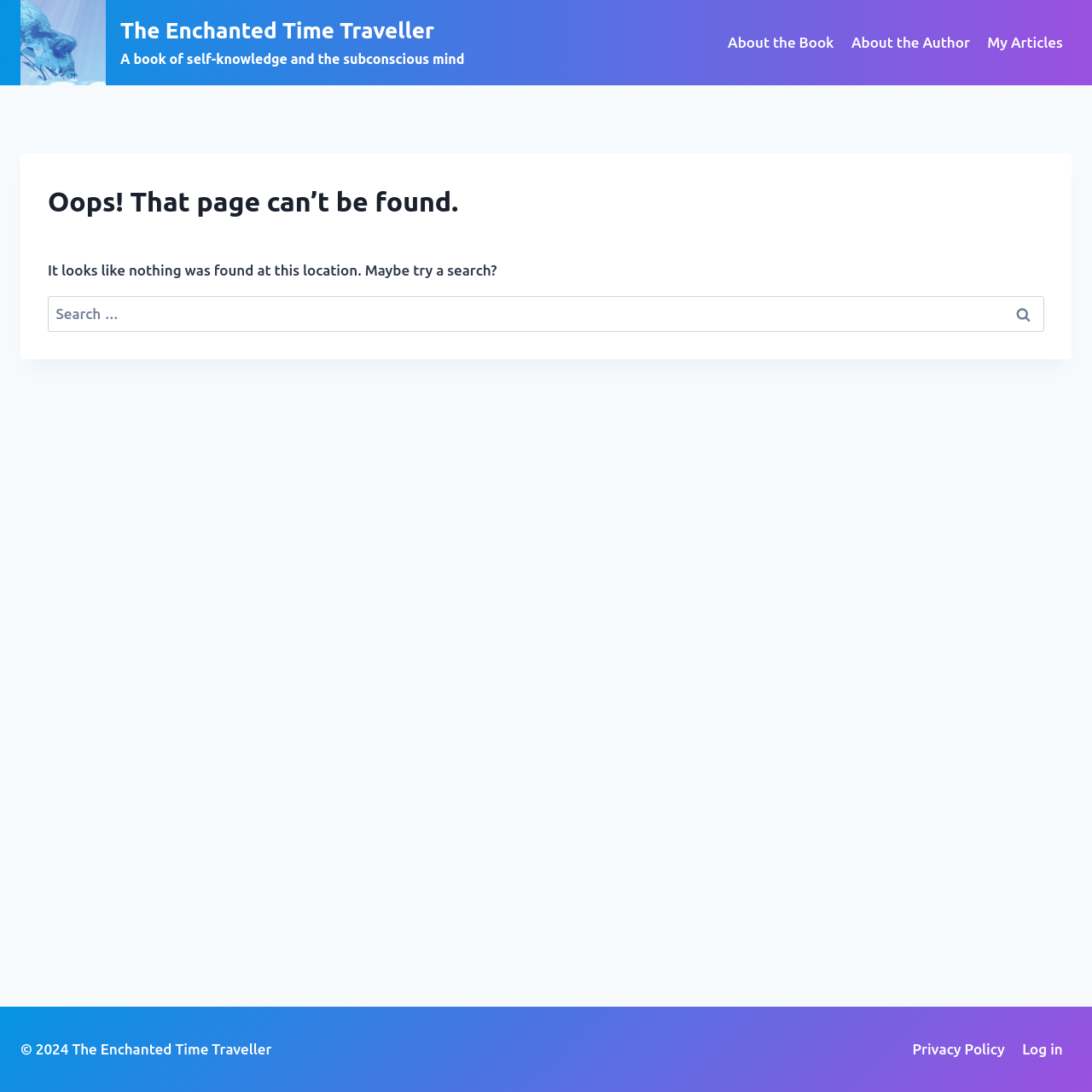Determine the bounding box coordinates of the UI element described below. Use the format (top-left x, top-left y, bottom-right x, bottom-right y) with floating point numbers between 0 and 1: parent_node: Search for: value="Search"

[0.917, 0.271, 0.956, 0.304]